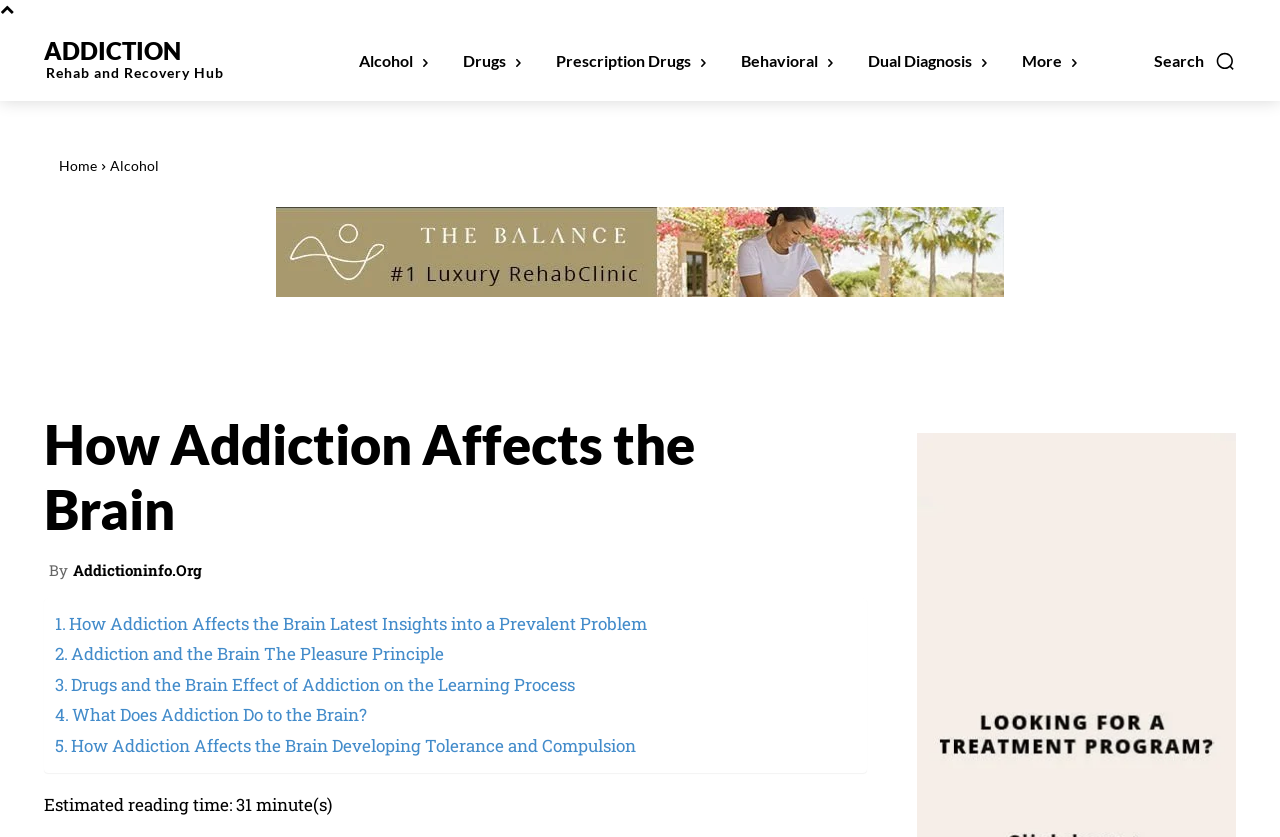Is there a search function on this webpage?
Can you offer a detailed and complete answer to this question?

A button labeled 'Search' is located at the top-right corner of the page, indicating that users can search for specific content or topics within the webpage.